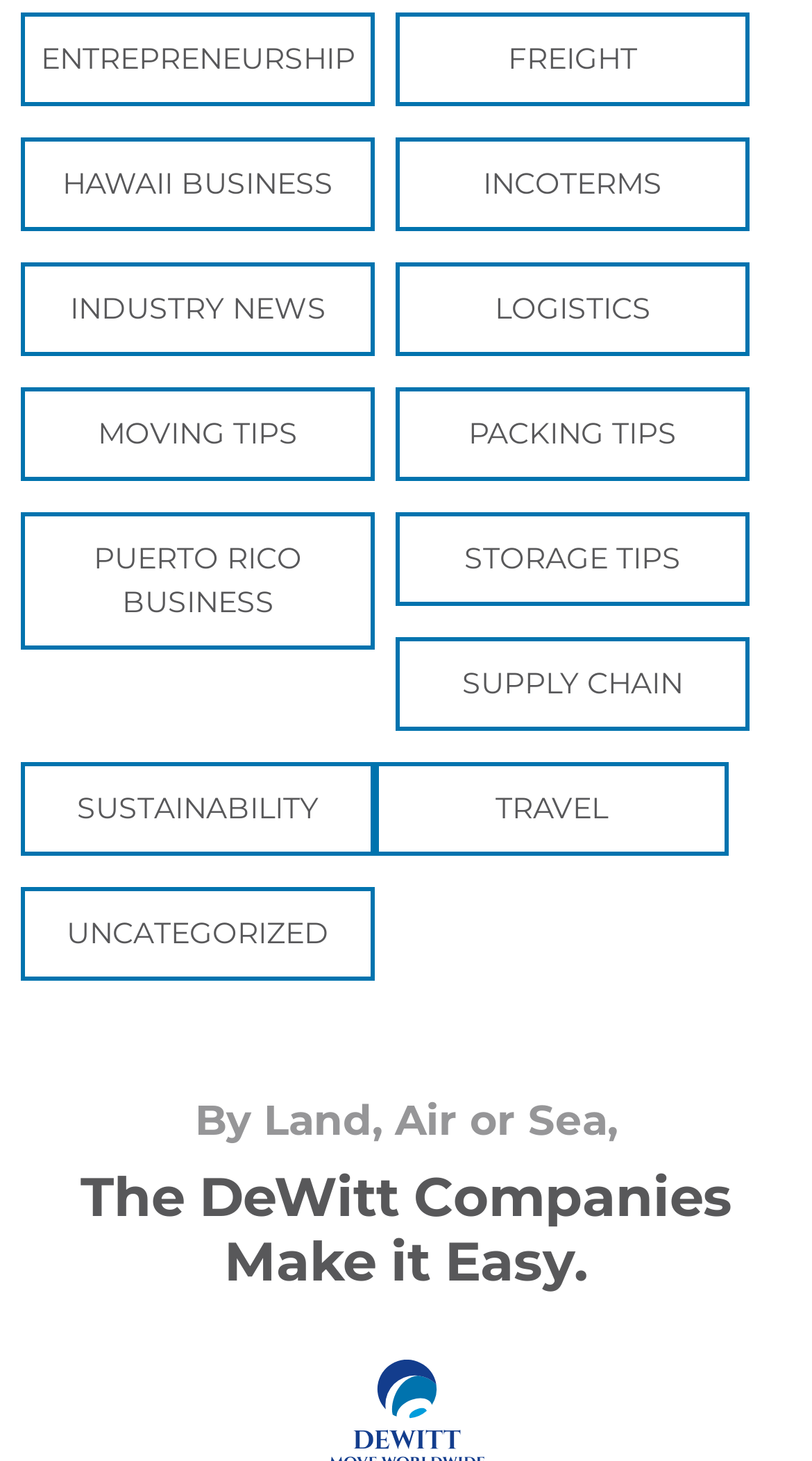Please determine the bounding box coordinates of the element to click on in order to accomplish the following task: "Explore TRAVEL". Ensure the coordinates are four float numbers ranging from 0 to 1, i.e., [left, top, right, bottom].

[0.467, 0.539, 0.892, 0.569]